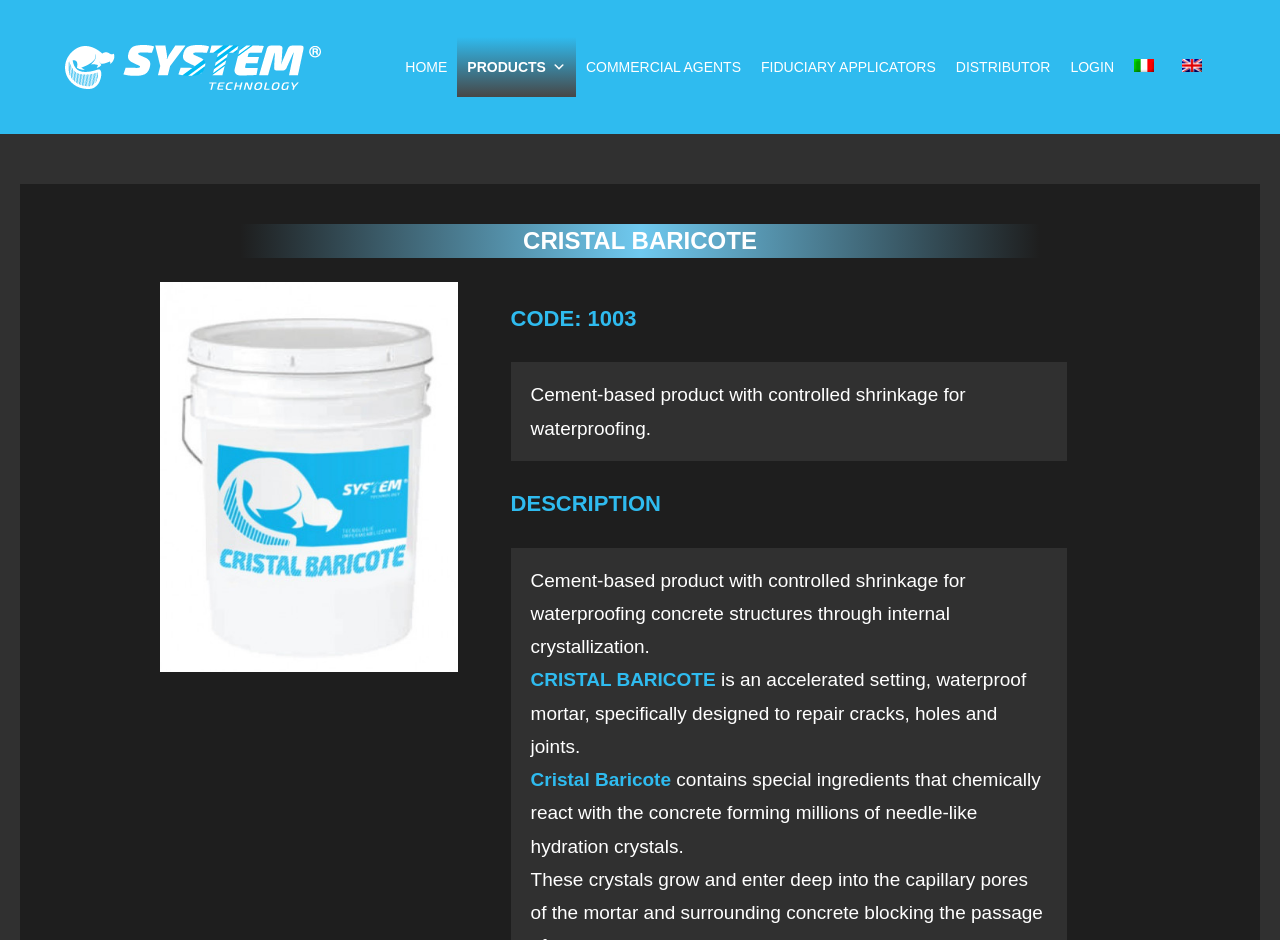Pinpoint the bounding box coordinates of the area that must be clicked to complete this instruction: "Click on the HOME link".

[0.309, 0.039, 0.357, 0.103]